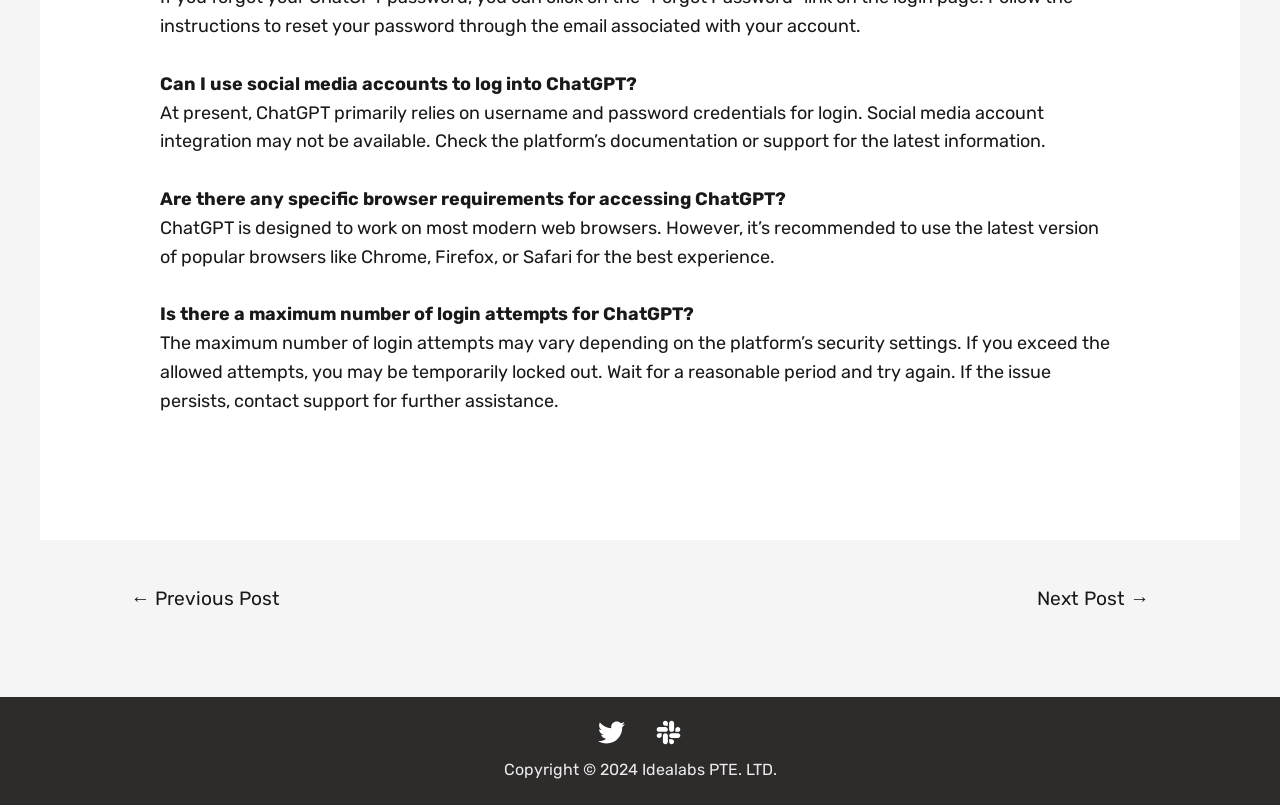Find the bounding box of the UI element described as follows: "aria-label="Slack"".

[0.512, 0.893, 0.533, 0.927]